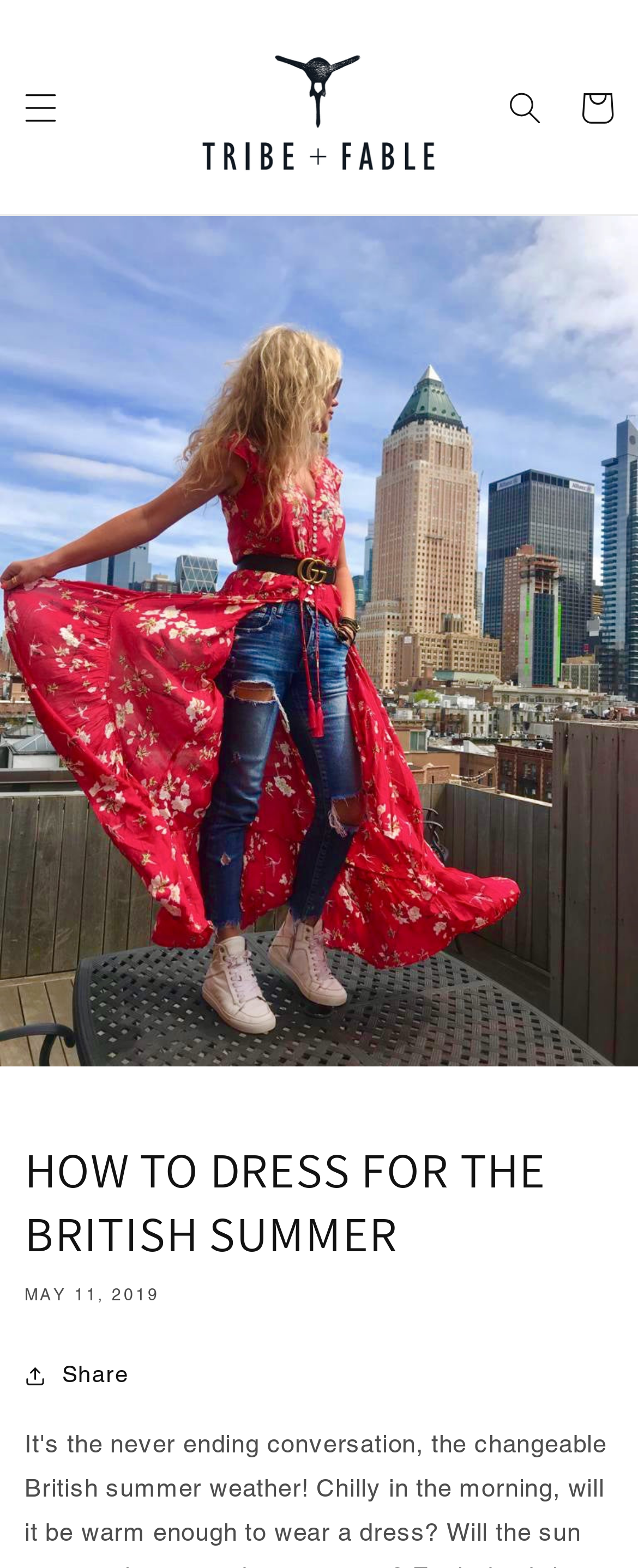What is the topic of the current article?
Answer with a single word or phrase by referring to the visual content.

British Summer